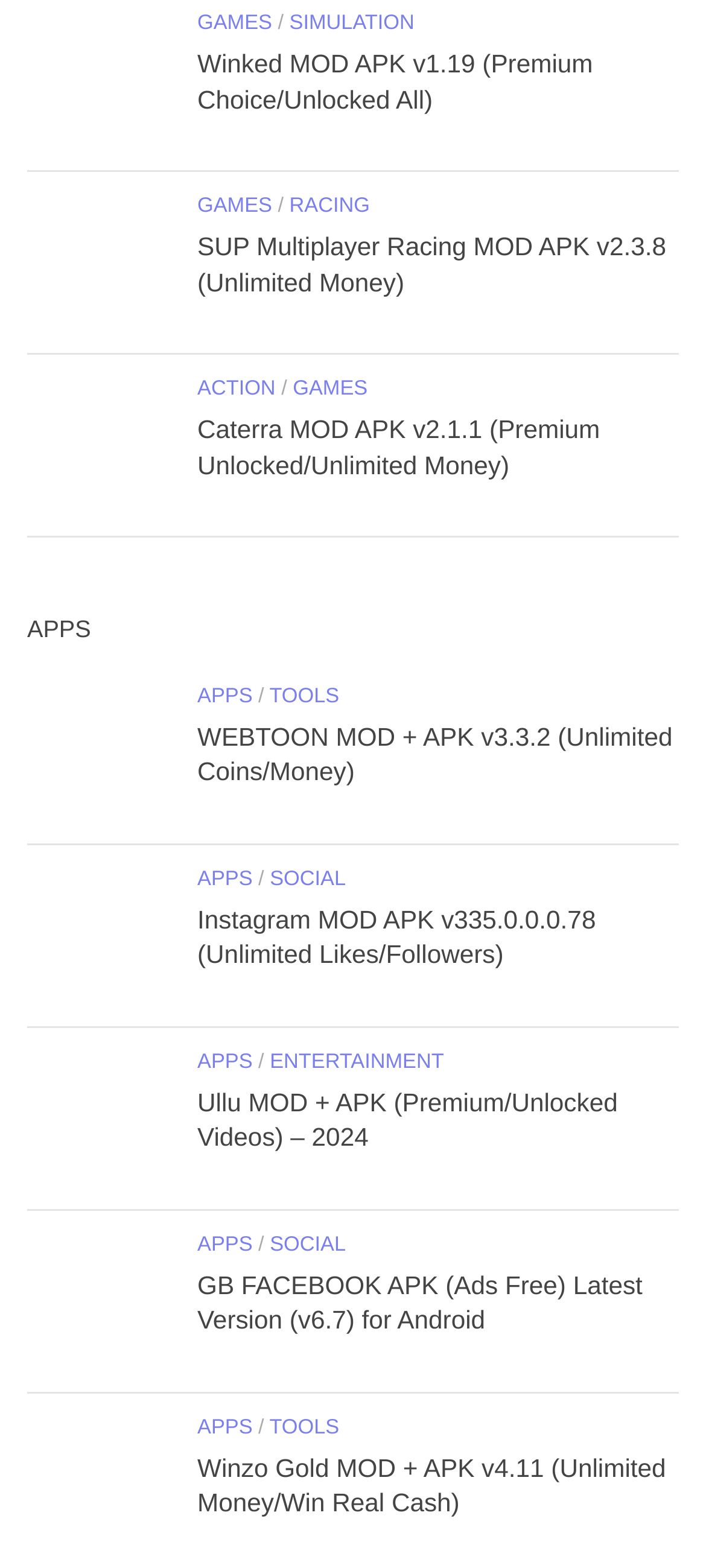Determine the bounding box coordinates of the clickable region to follow the instruction: "Browse RACING games".

[0.41, 0.125, 0.524, 0.139]